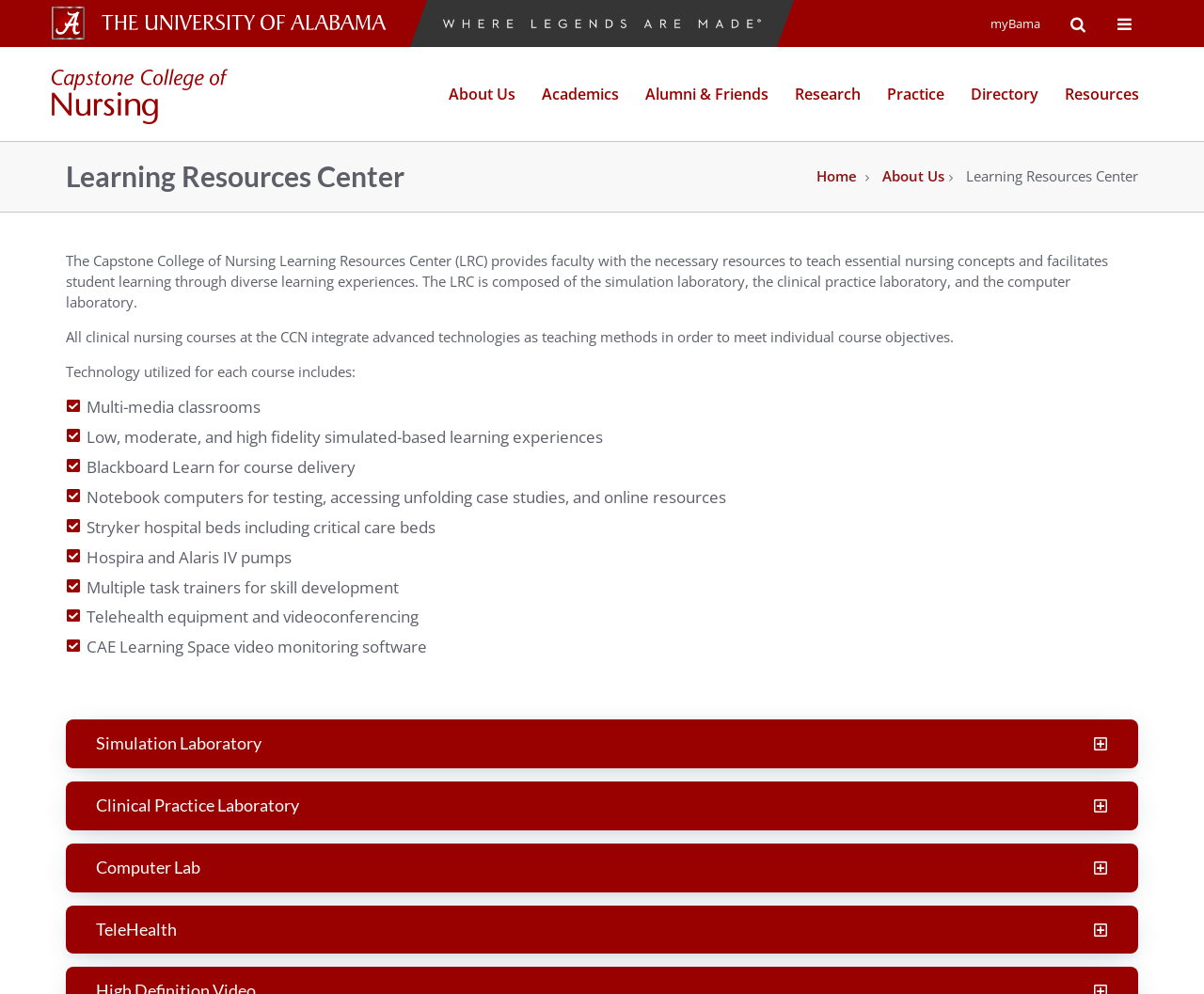Point out the bounding box coordinates of the section to click in order to follow this instruction: "Click the 'myBama' link".

[0.811, 0.0, 0.876, 0.047]